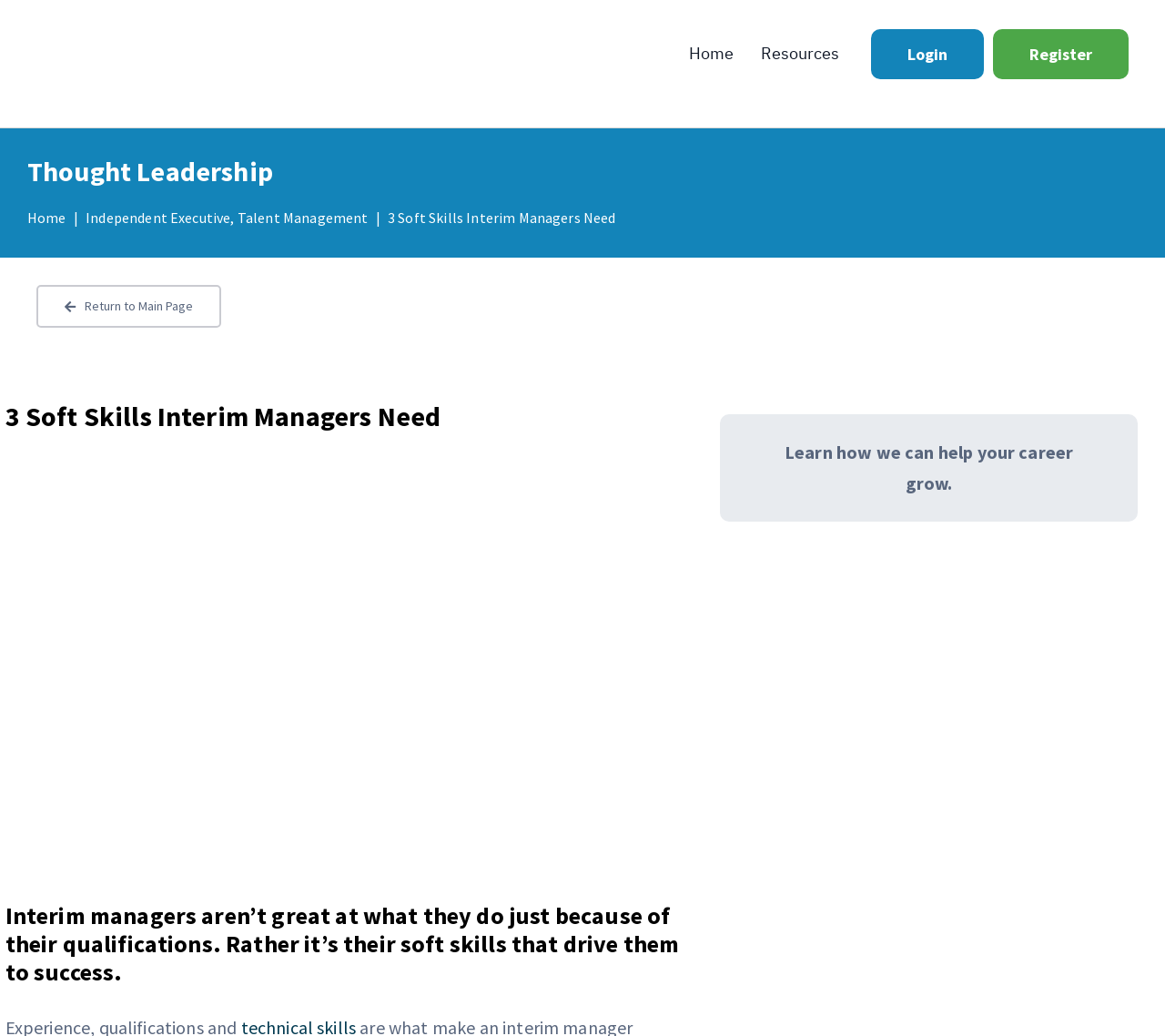Based on the element description aria-label="cerius-colored-logo", identify the bounding box of the UI element in the given webpage screenshot. The coordinates should be in the format (top-left x, top-left y, bottom-right x, bottom-right y) and must be between 0 and 1.

[0.023, 0.015, 0.18, 0.037]